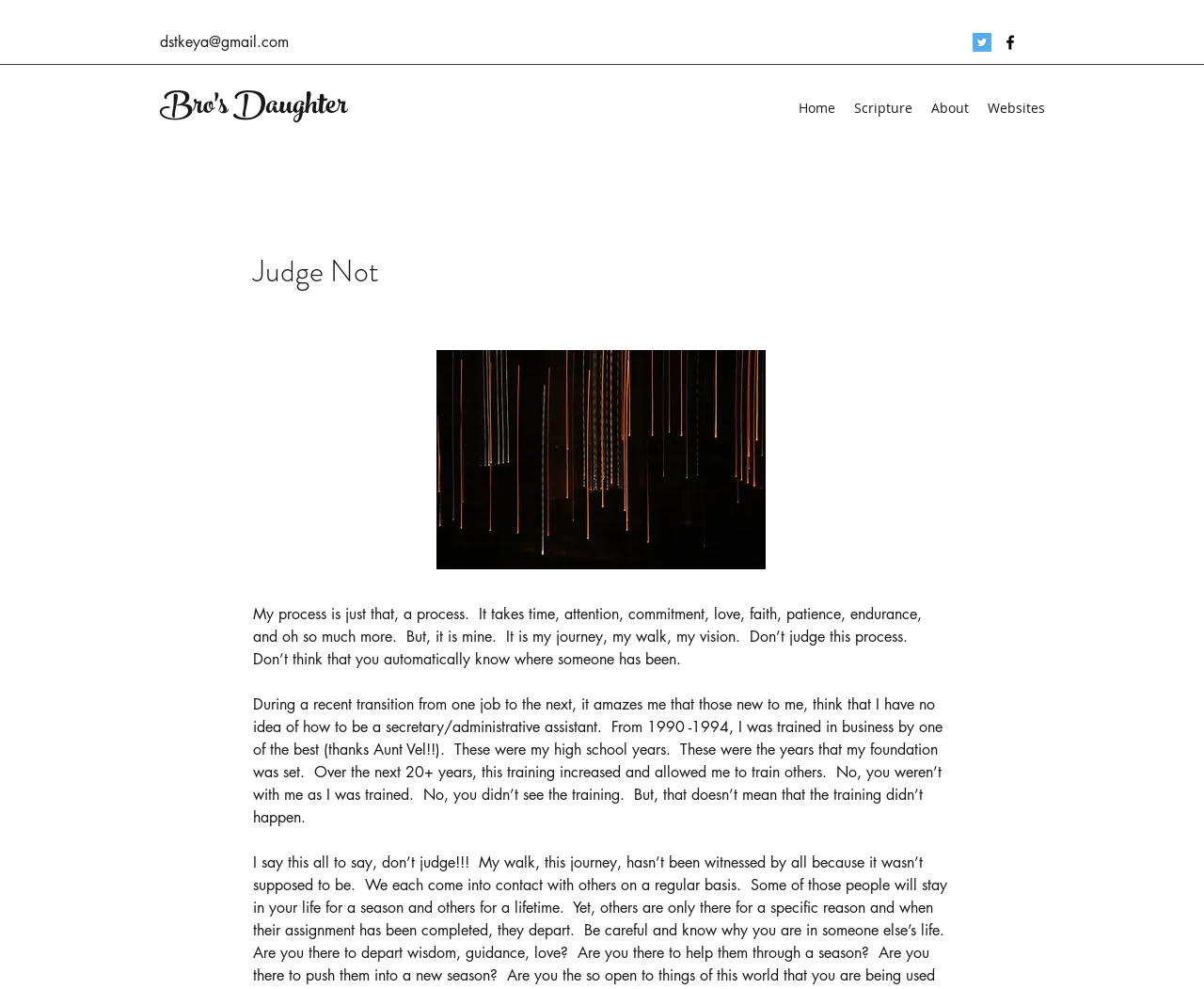What is the name of the blog?
Please ensure your answer is as detailed and informative as possible.

The name of the blog can be determined by looking at the root element, which is focused and has the text 'Judge Not'. This suggests that 'Judge Not' is the title of the blog or the main heading.